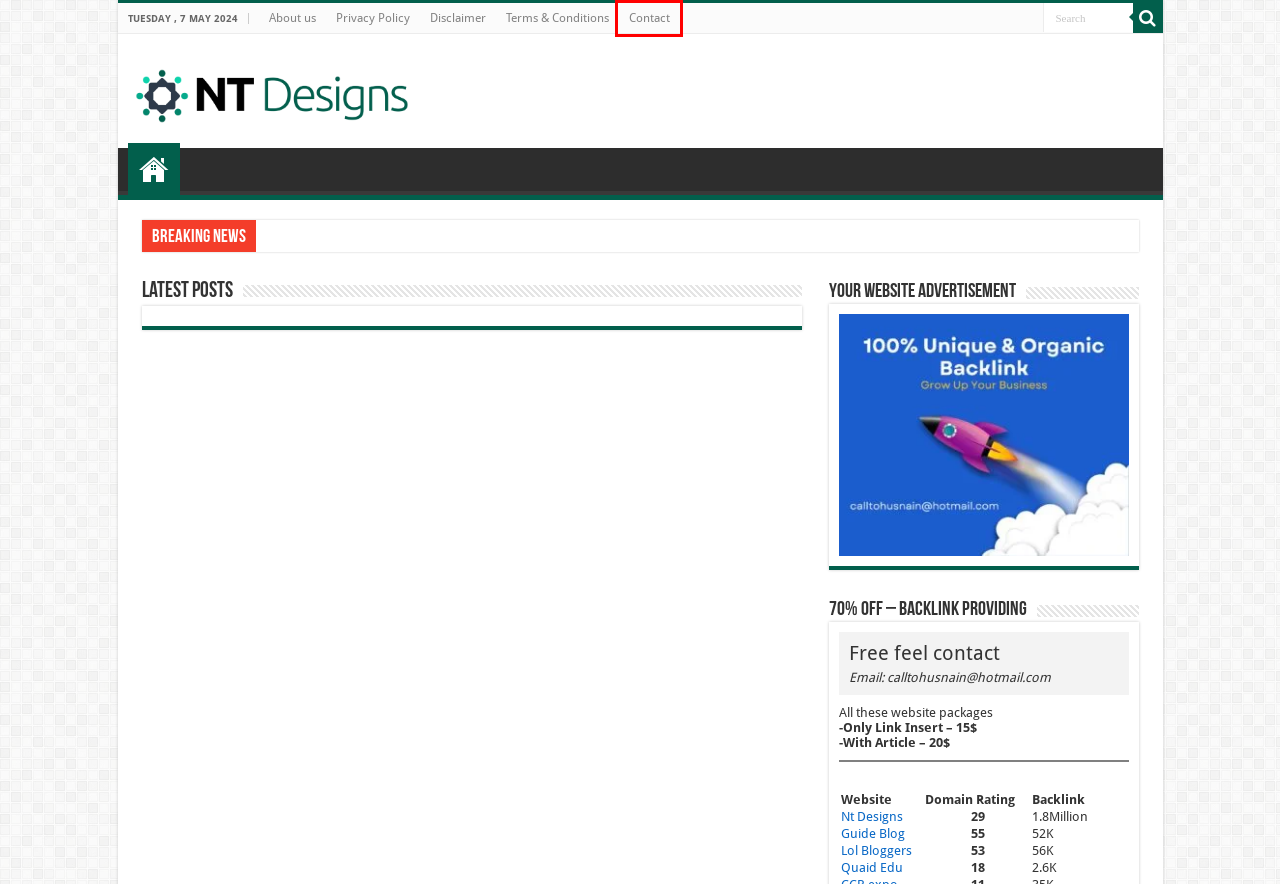Given a screenshot of a webpage with a red bounding box around a UI element, please identify the most appropriate webpage description that matches the new webpage after you click on the element. Here are the candidates:
A. Contact - Nt Design
B. Nt Design
C. Quaidedu
D. Find the Latest Government and Private Jobs on Enewsjob
E. Privacy Policy - Nt Design best services providers
F. Terms & Conditions - Nt Design High quality backlink
G. About us - Nt Design high quality backlink providing
H. Disclaimer - Nt Design DA PA high quality backlink Providing

A